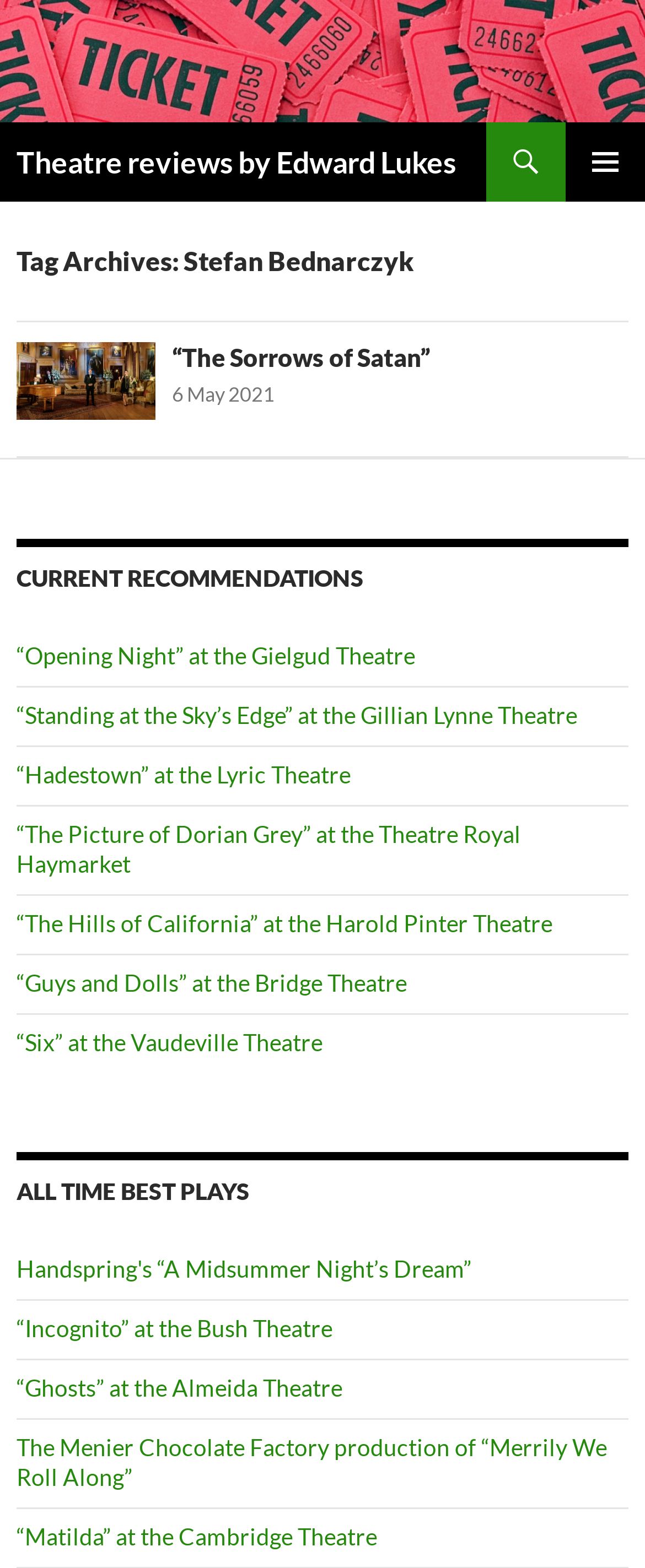Please indicate the bounding box coordinates of the element's region to be clicked to achieve the instruction: "View the current recommendations". Provide the coordinates as four float numbers between 0 and 1, i.e., [left, top, right, bottom].

[0.026, 0.344, 0.974, 0.382]